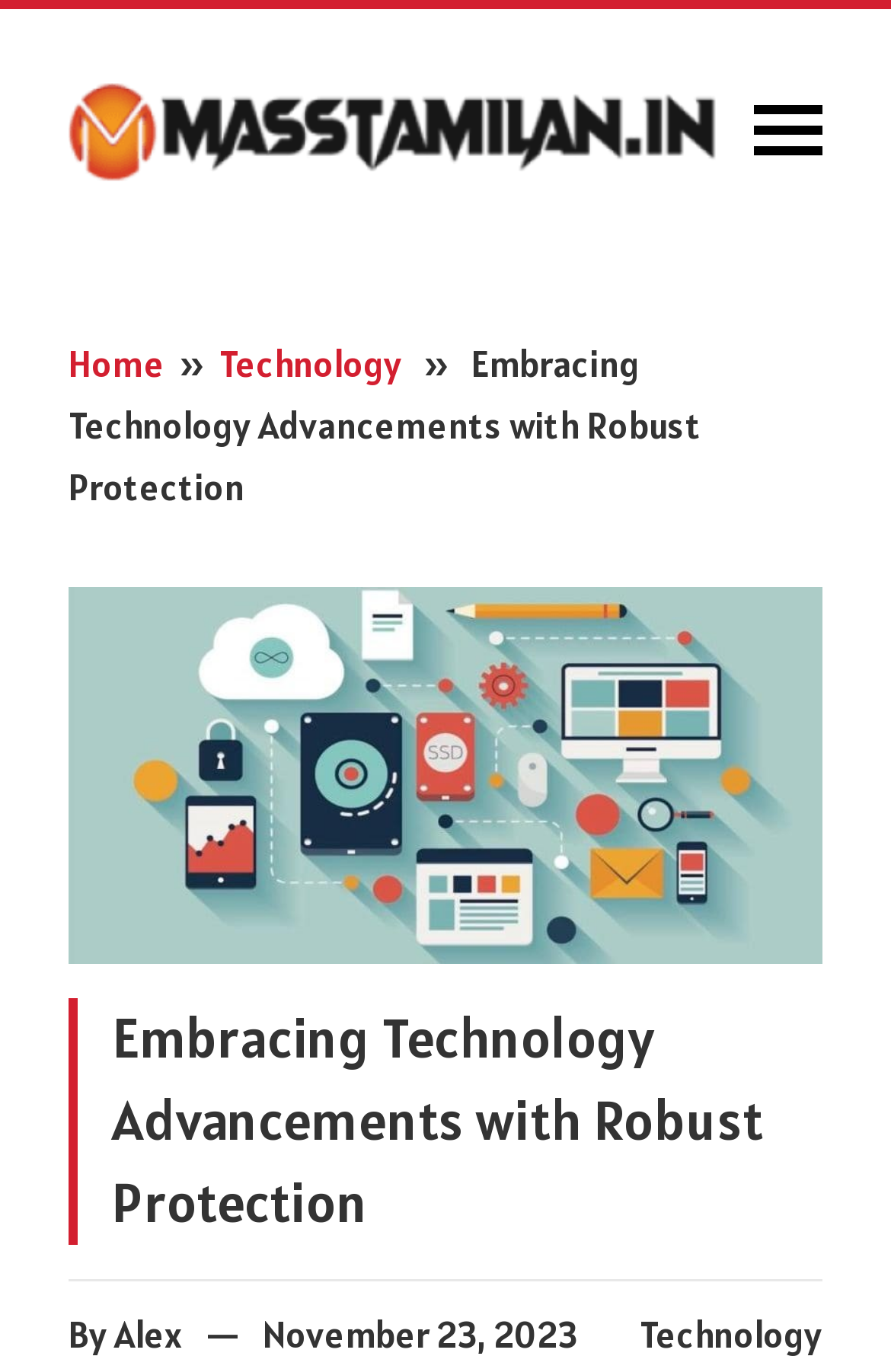Given the description of a UI element: "info@hksgm.org", identify the bounding box coordinates of the matching element in the webpage screenshot.

None